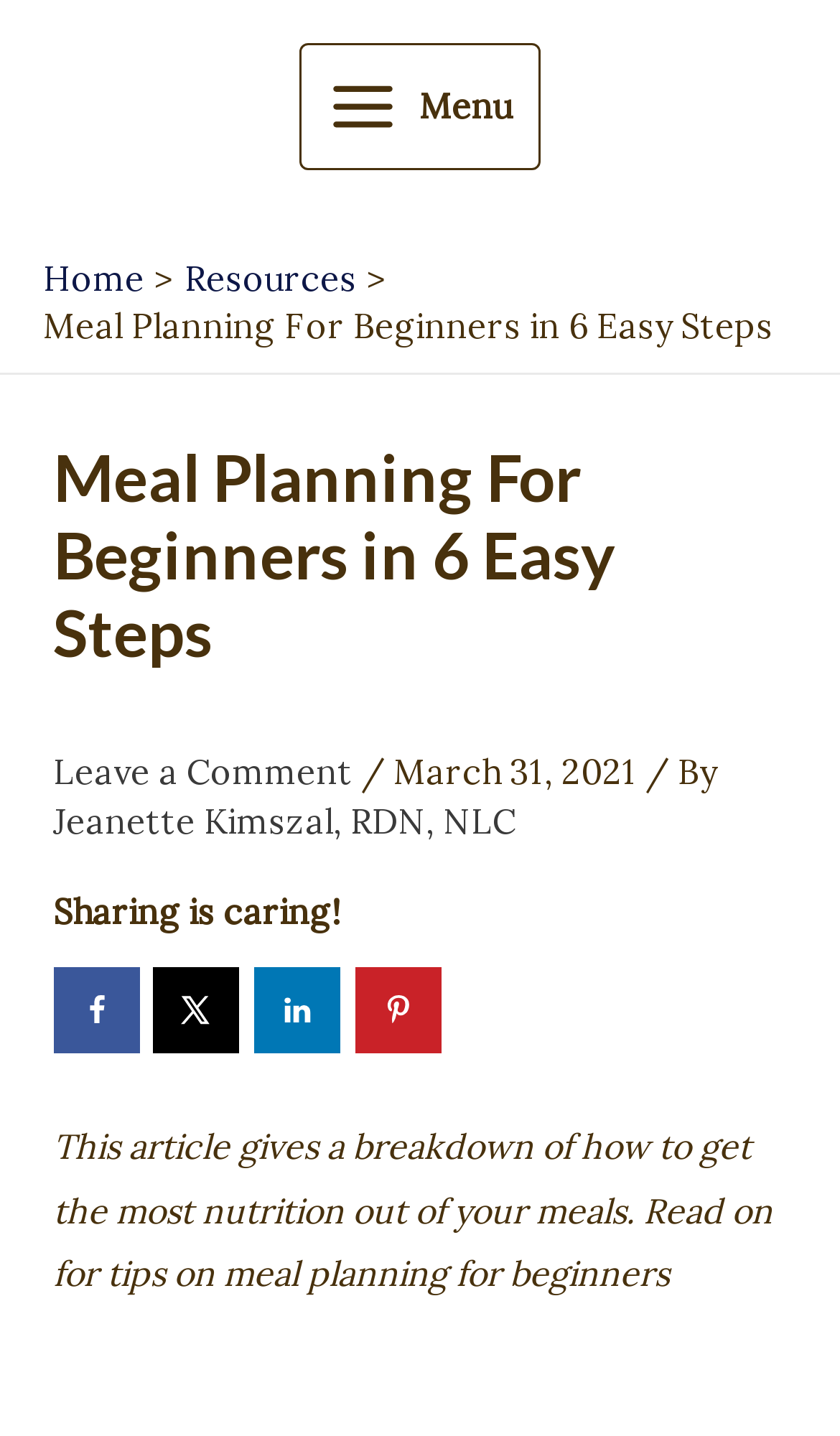Locate the bounding box coordinates of the element to click to perform the following action: 'Read the article about Meal Planning For Beginners'. The coordinates should be given as four float values between 0 and 1, in the form of [left, top, right, bottom].

[0.063, 0.304, 0.937, 0.466]